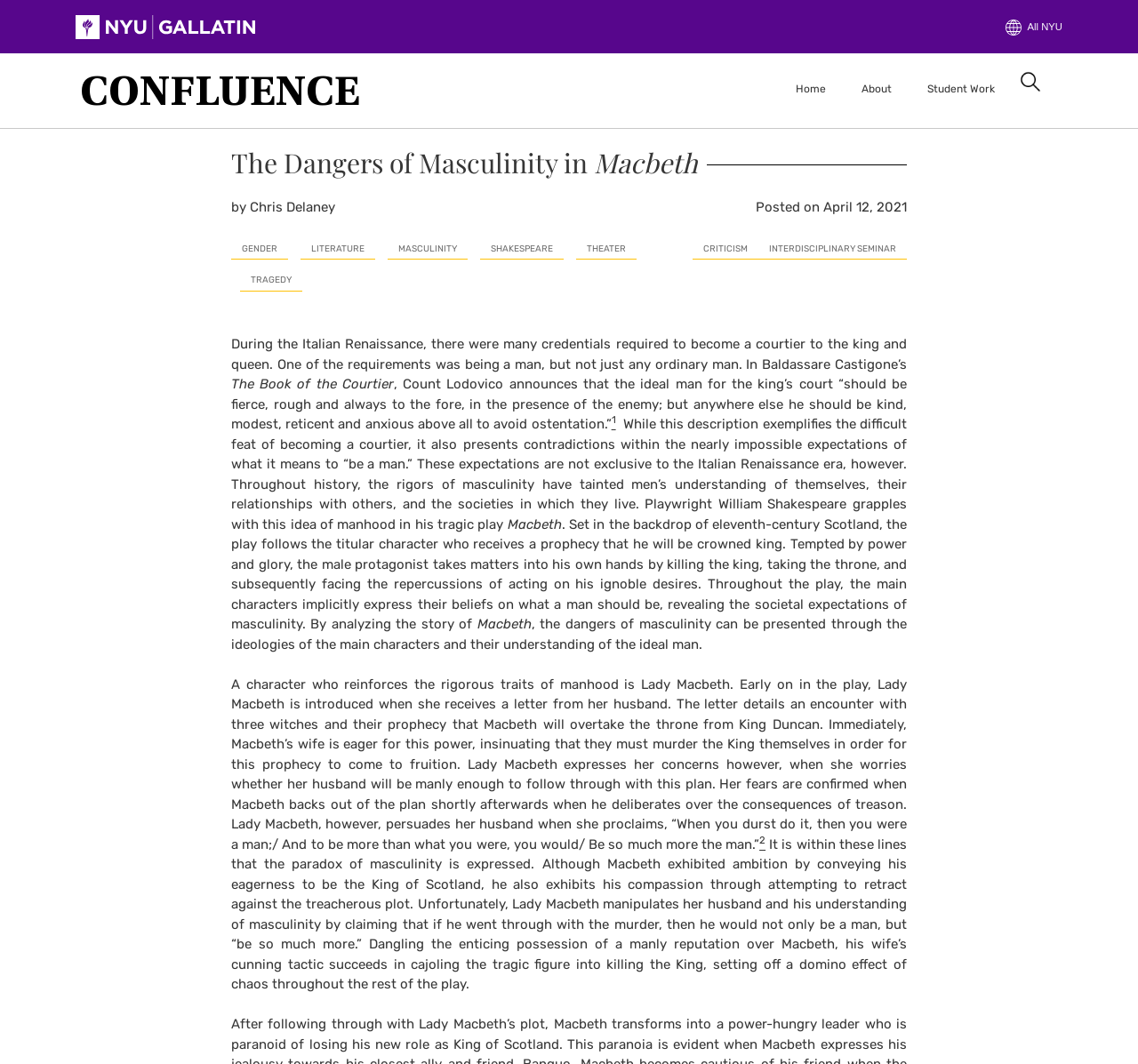Locate the bounding box coordinates of the element that should be clicked to execute the following instruction: "Click on the NYU Gallatin School of Individualized Study link".

[0.066, 0.014, 0.224, 0.036]